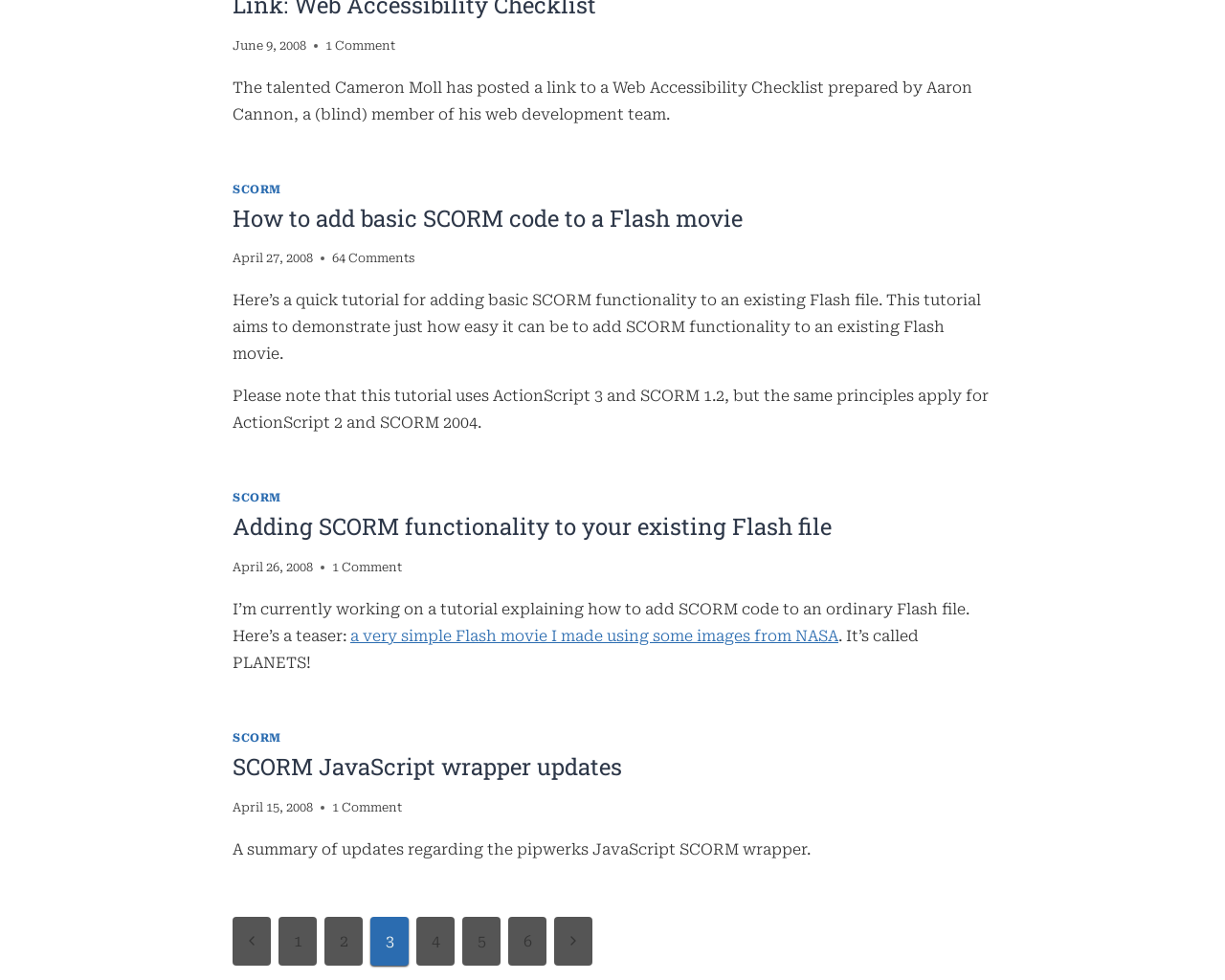Respond to the question below with a single word or phrase:
What is the purpose of the navigation section?

Page navigation